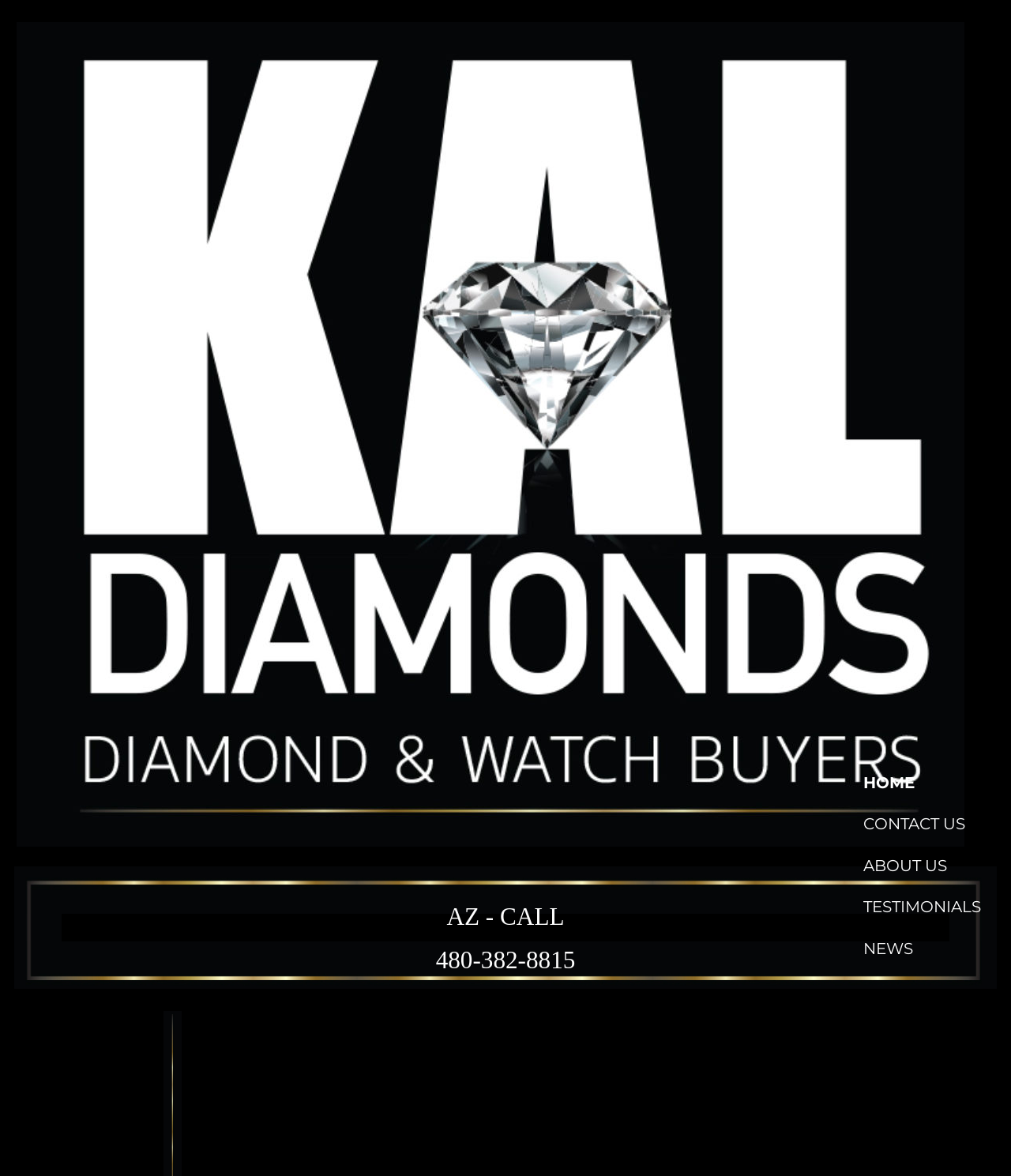Please provide a detailed answer to the question below by examining the image:
How many regions are there on the webpage?

There are two distinct regions on the webpage, the top region containing the company logo and navigation links, and the bottom region containing the content of the webpage.